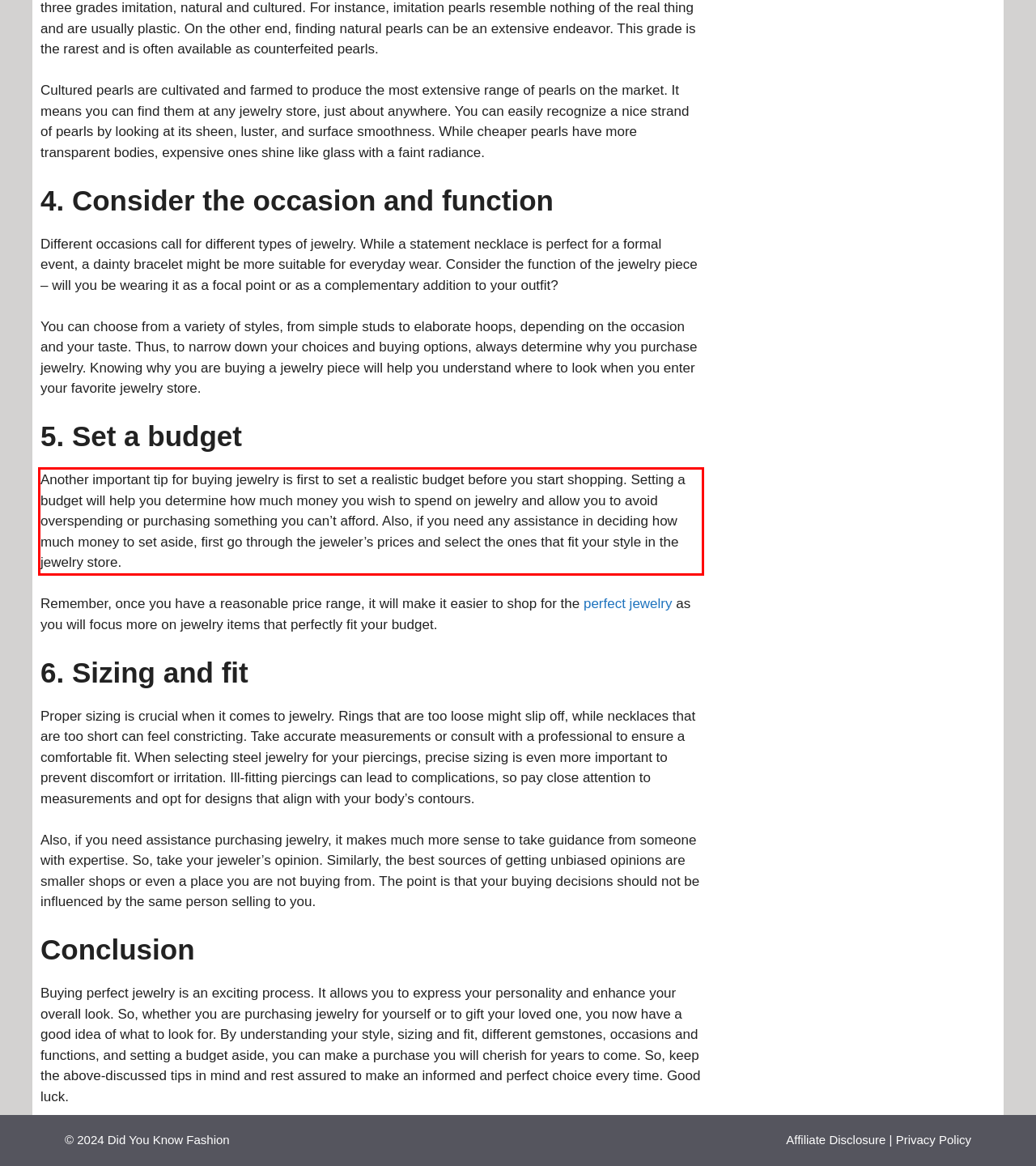From the screenshot of the webpage, locate the red bounding box and extract the text contained within that area.

Another important tip for buying jewelry is first to set a realistic budget before you start shopping. Setting a budget will help you determine how much money you wish to spend on jewelry and allow you to avoid overspending or purchasing something you can’t afford. Also, if you need any assistance in deciding how much money to set aside, first go through the jeweler’s prices and select the ones that fit your style in the jewelry store.